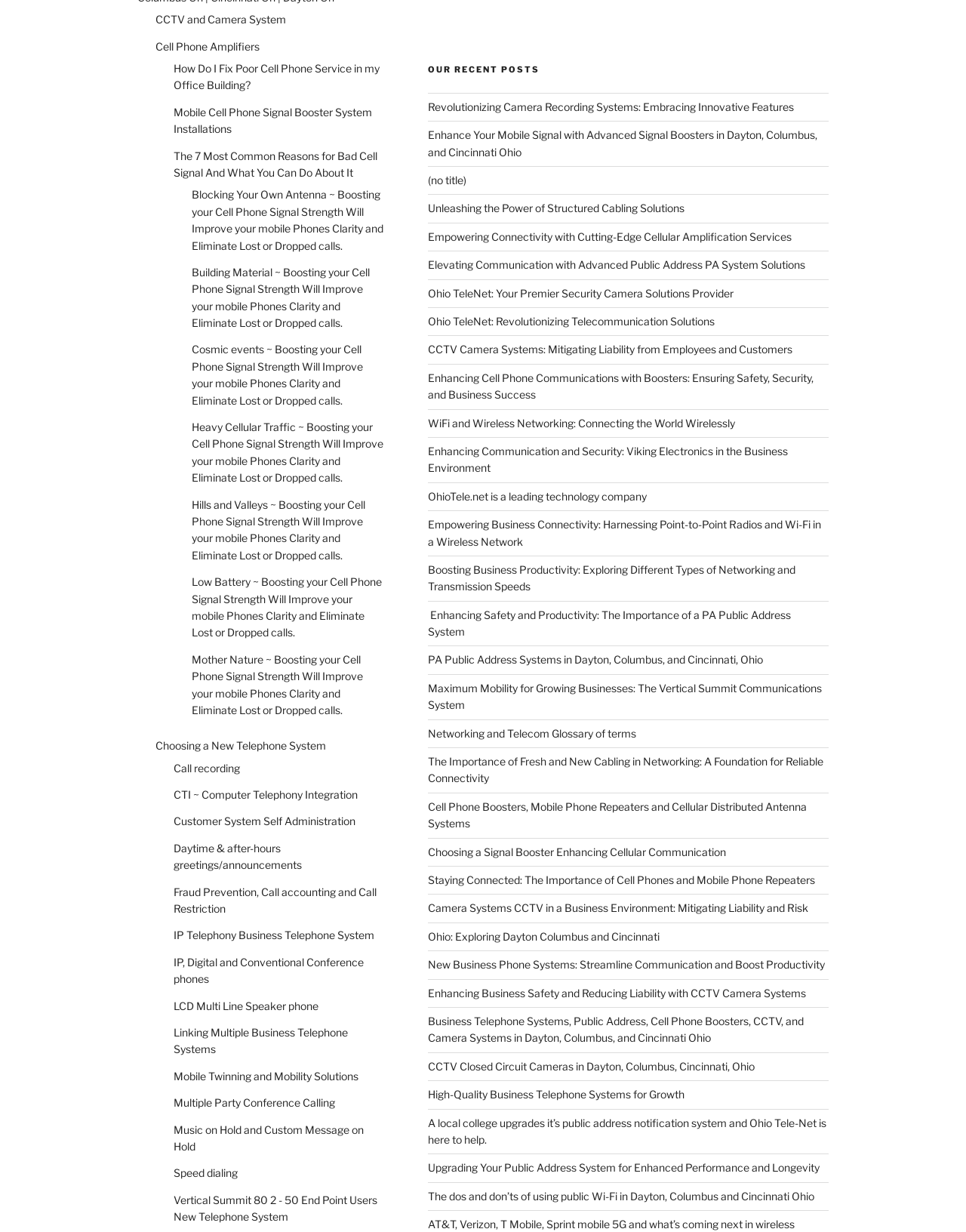What is the main topic of the webpage?
Please provide a single word or phrase as your answer based on the image.

Telecommunication solutions